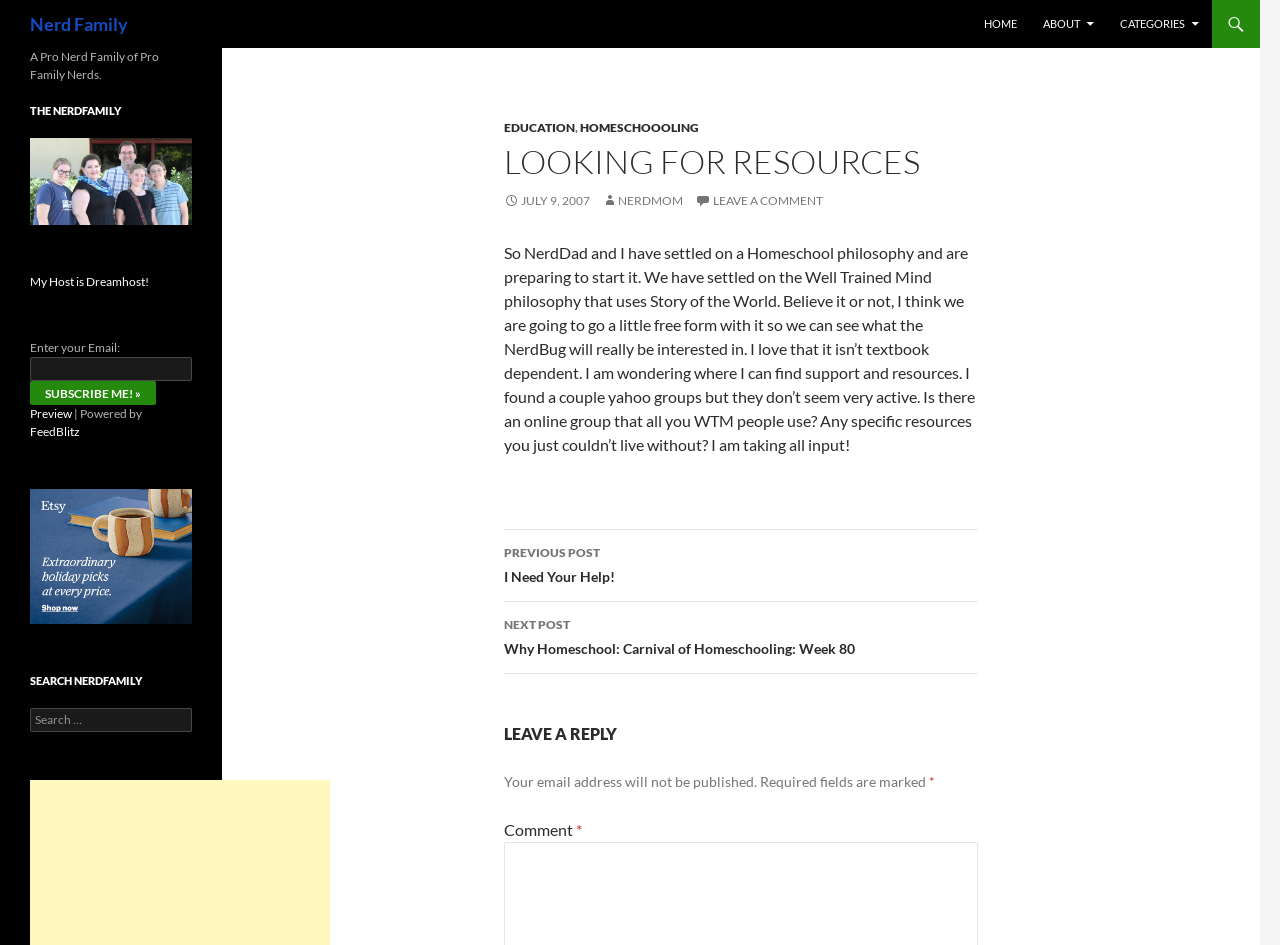How many links are there in the post navigation section?
Analyze the image and deliver a detailed answer to the question.

The post navigation section is located at the bottom of the article section, and it contains two links: 'PREVIOUS POST I Need Your Help!' and 'NEXT POST Why Homeschool: Carnival of Homeschooling: Week 80'.